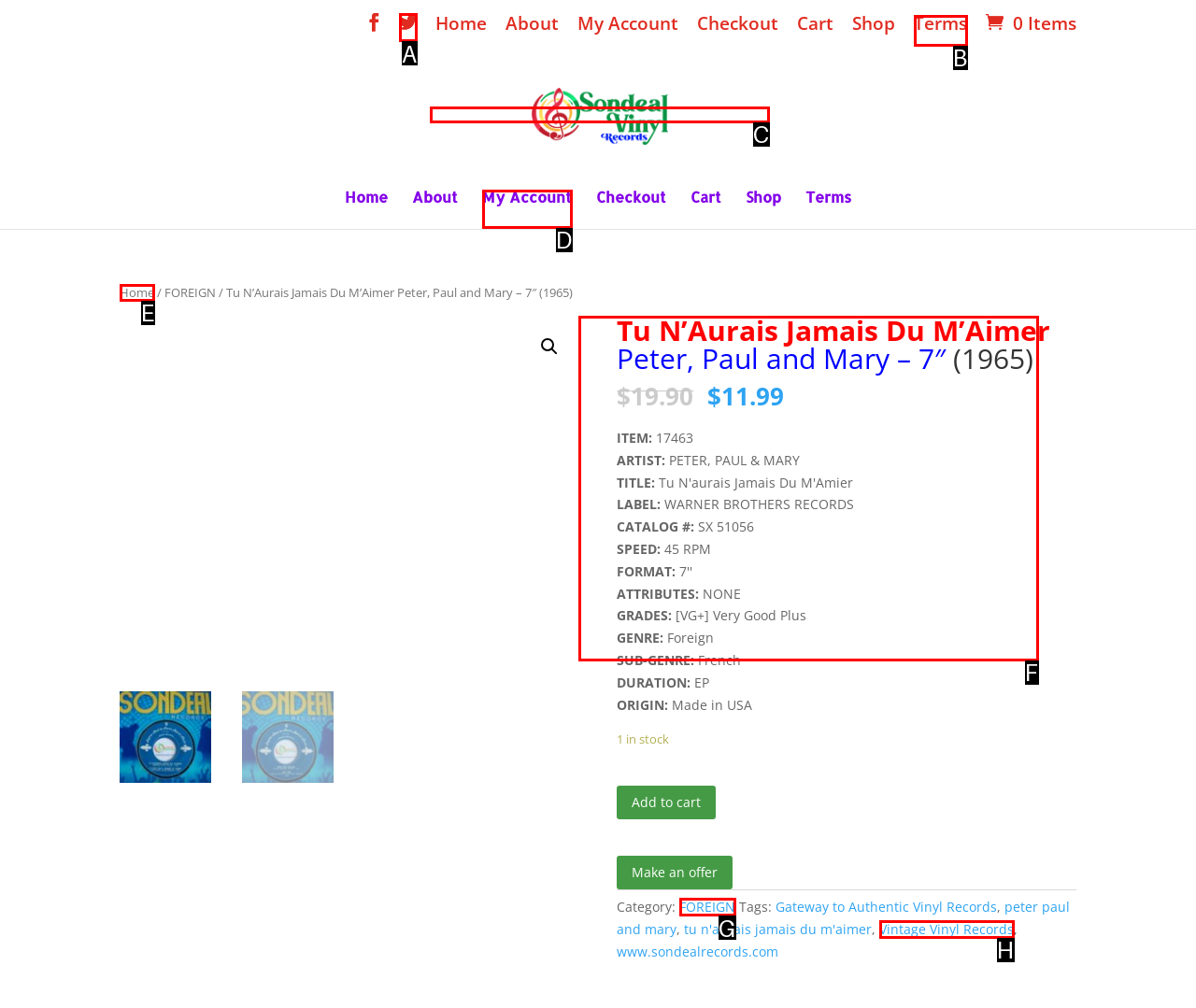What letter corresponds to the UI element to complete this task: View the 'FOREIGN' category
Answer directly with the letter.

G